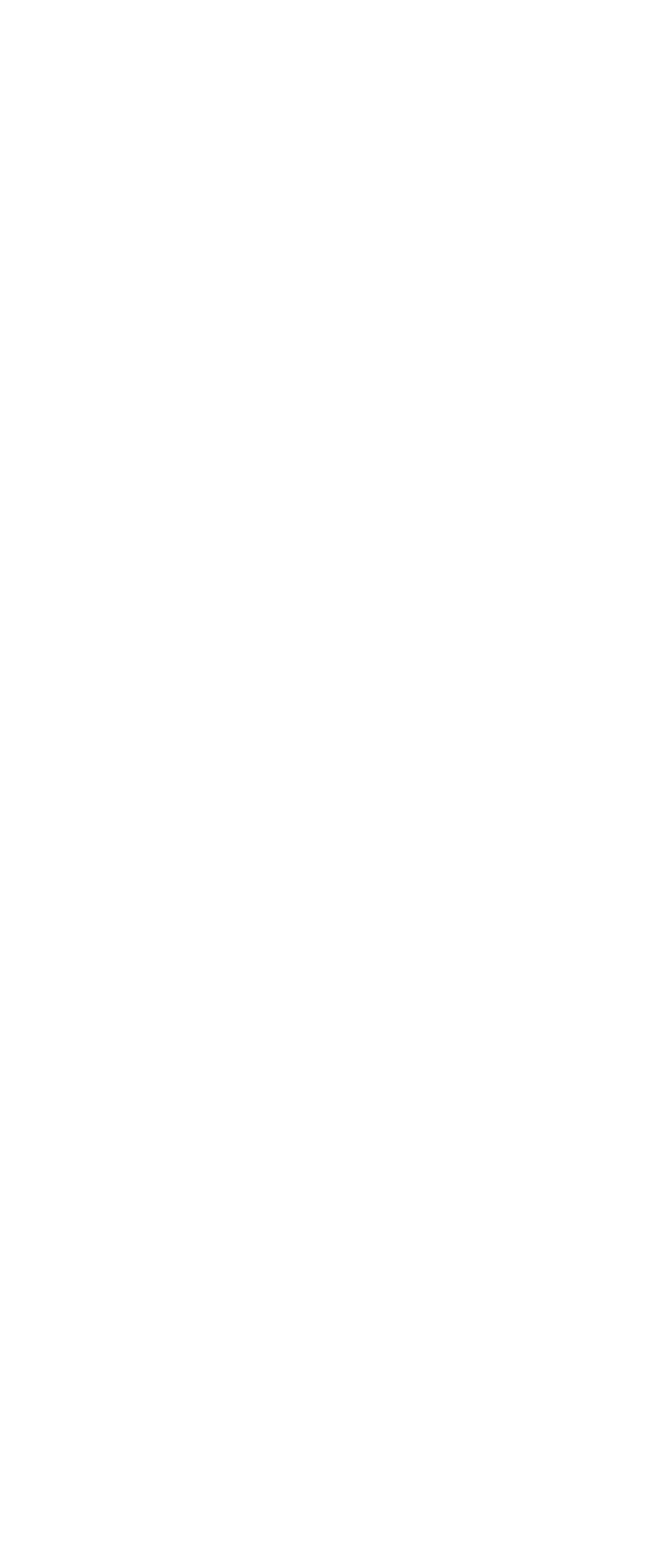What is the purpose of the website?
Using the information from the image, answer the question thoroughly.

I inferred the purpose of the website by reading the StaticText element with ID 223, which states that the website 'provides the latest information and resources about products, furnishings, building supplies, technology, media and more for today’s growing churches'. This suggests that the website aims to provide information and resources to its users.